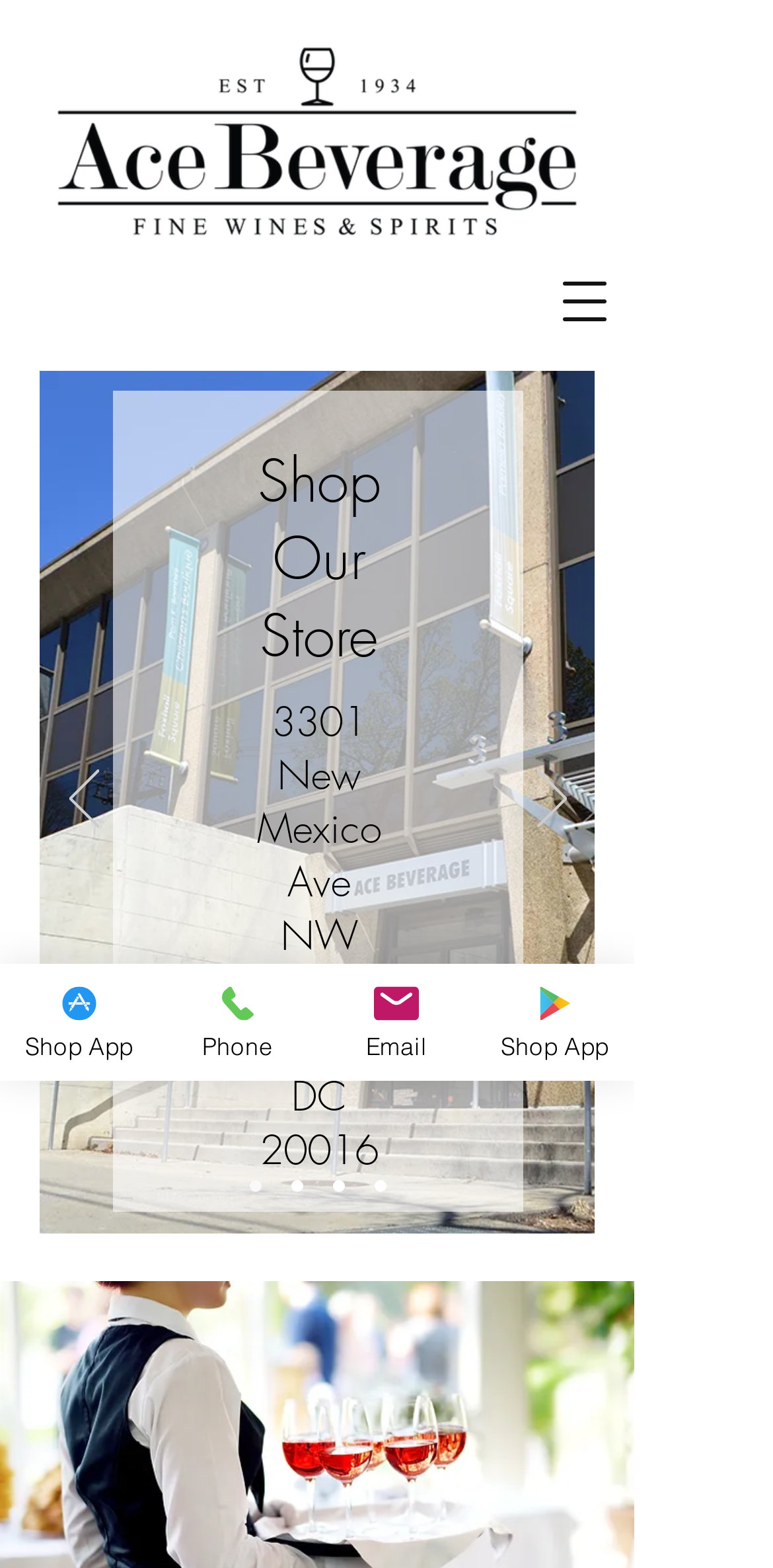Please identify the bounding box coordinates of the element's region that I should click in order to complete the following instruction: "Go to Shop App". The bounding box coordinates consist of four float numbers between 0 and 1, i.e., [left, top, right, bottom].

[0.0, 0.615, 0.205, 0.689]